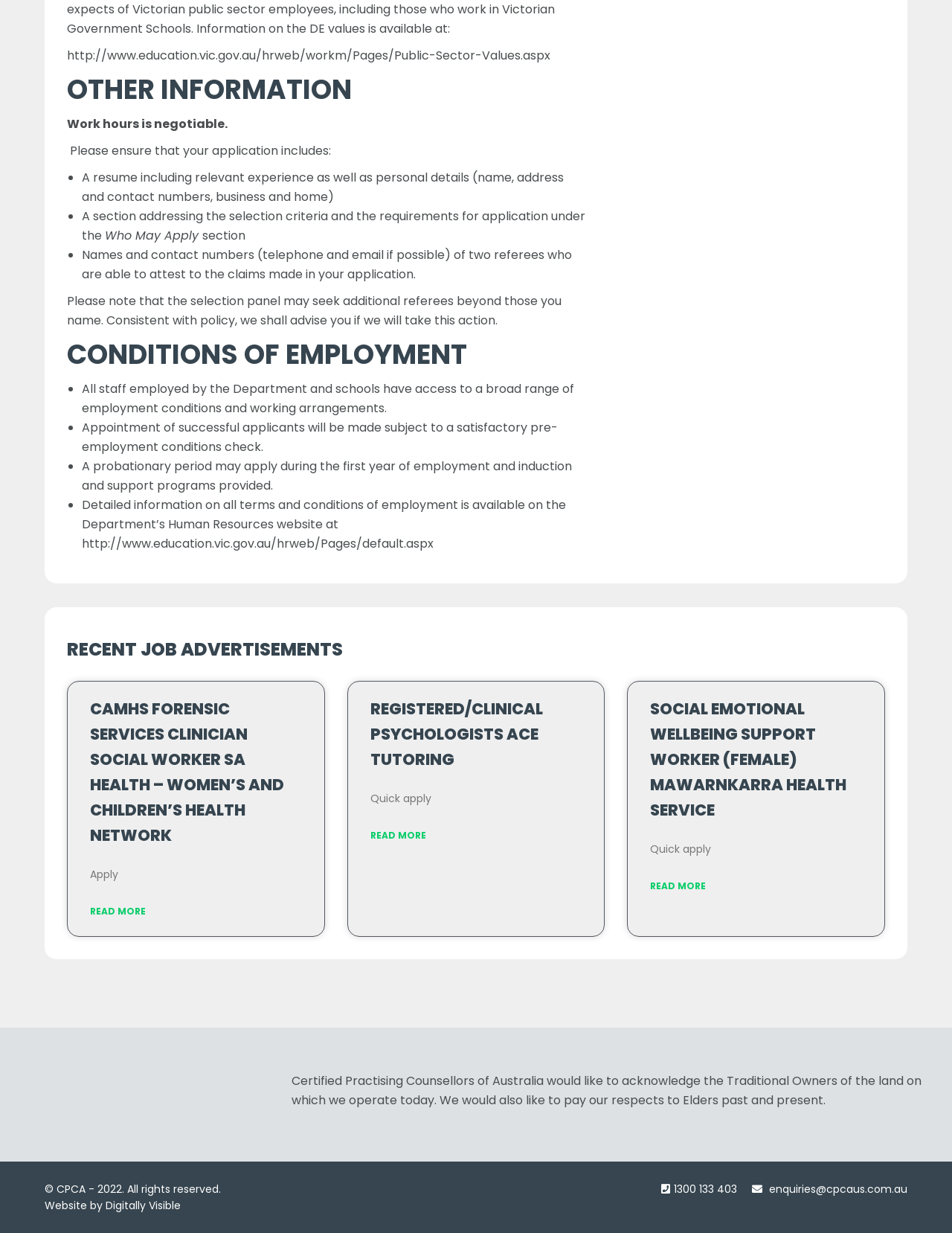Select the bounding box coordinates of the element I need to click to carry out the following instruction: "Apply for CAMHS FORENSIC SERVICES CLINICIAN SOCIAL WORKER SA HEALTH – WOMEN’S AND CHILDREN’S HEALTH NETWORK".

[0.095, 0.703, 0.124, 0.715]